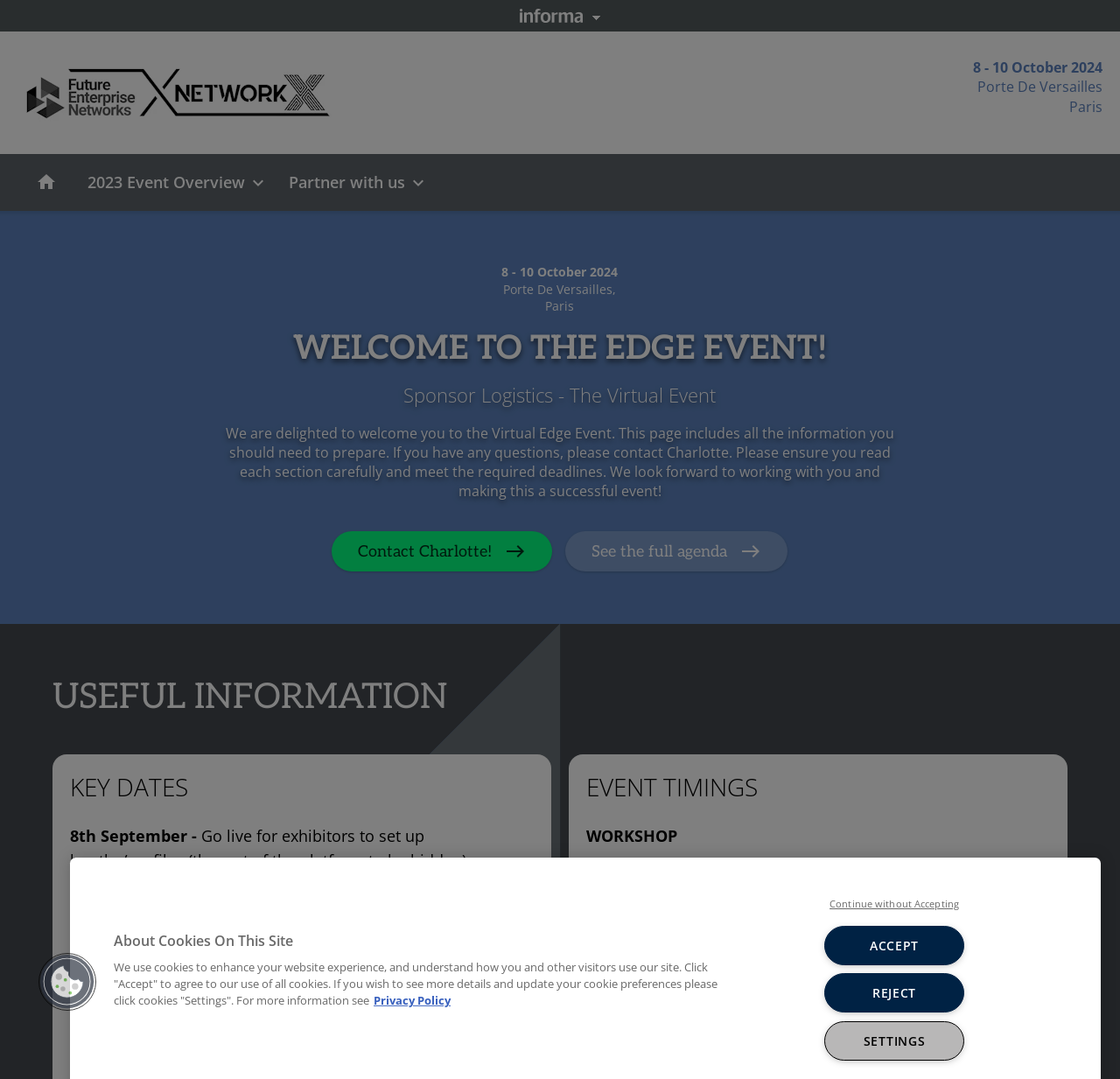Determine the bounding box coordinates for the area you should click to complete the following instruction: "Click on the 'Resource Guide' link".

[0.414, 0.195, 0.531, 0.234]